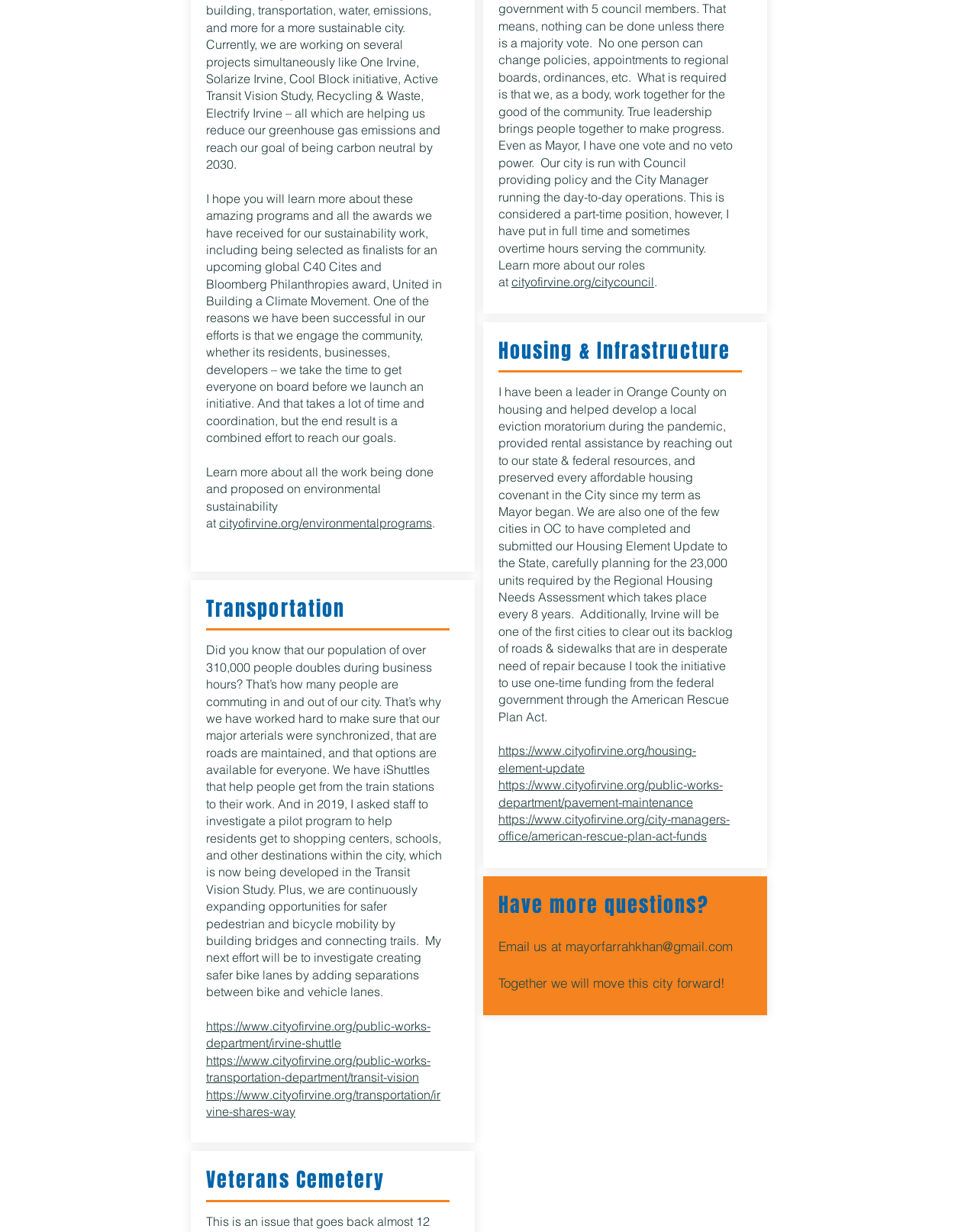Find the bounding box coordinates of the element to click in order to complete this instruction: "Get information about the Housing Element Update". The bounding box coordinates must be four float numbers between 0 and 1, denoted as [left, top, right, bottom].

[0.51, 0.603, 0.712, 0.629]